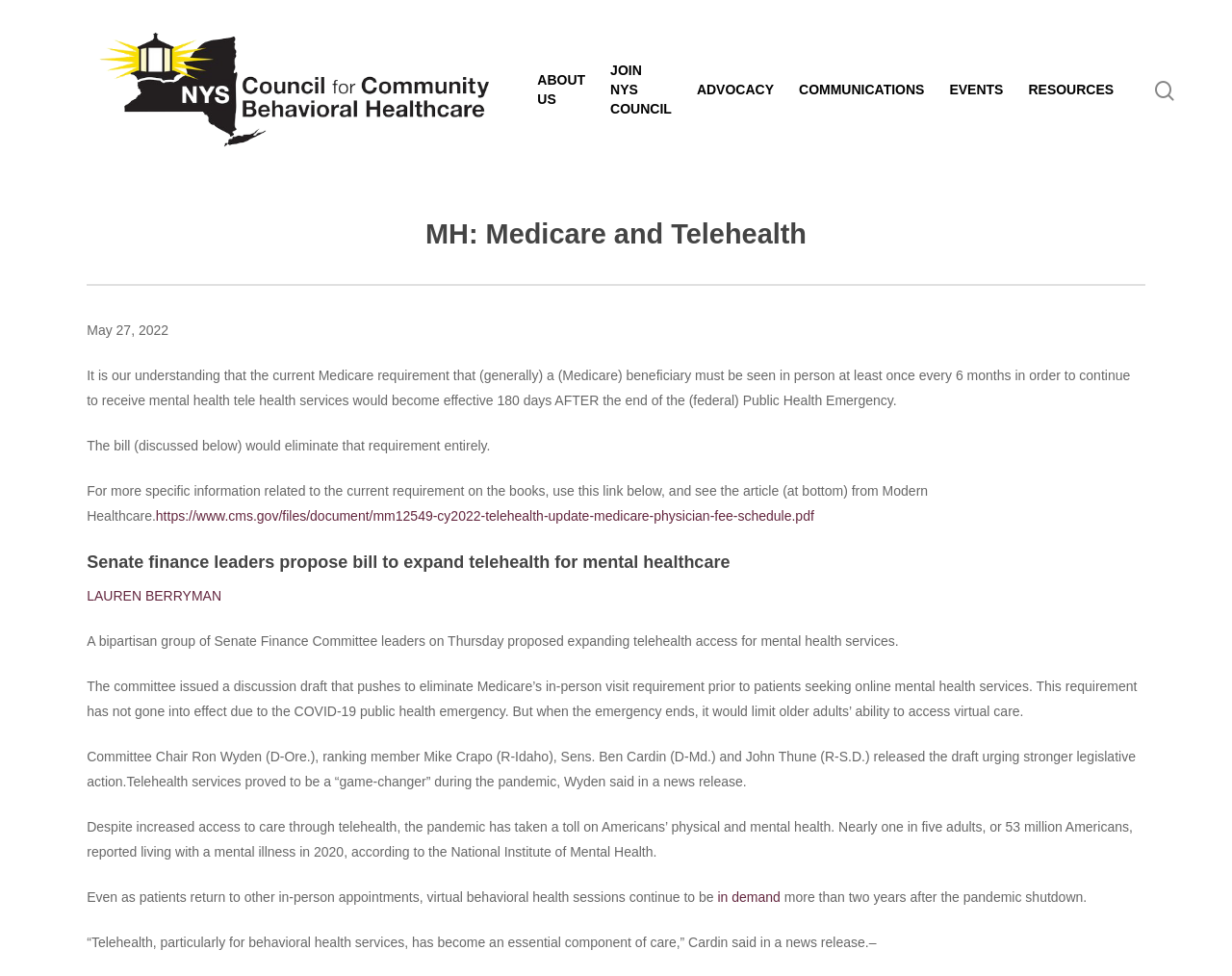Using the elements shown in the image, answer the question comprehensively: What is the topic of the webpage?

Based on the webpage content, it appears that the topic is related to Medicare and Telehealth, specifically discussing the current requirement for Medicare beneficiaries to have in-person visits to continue receiving mental health telehealth services.